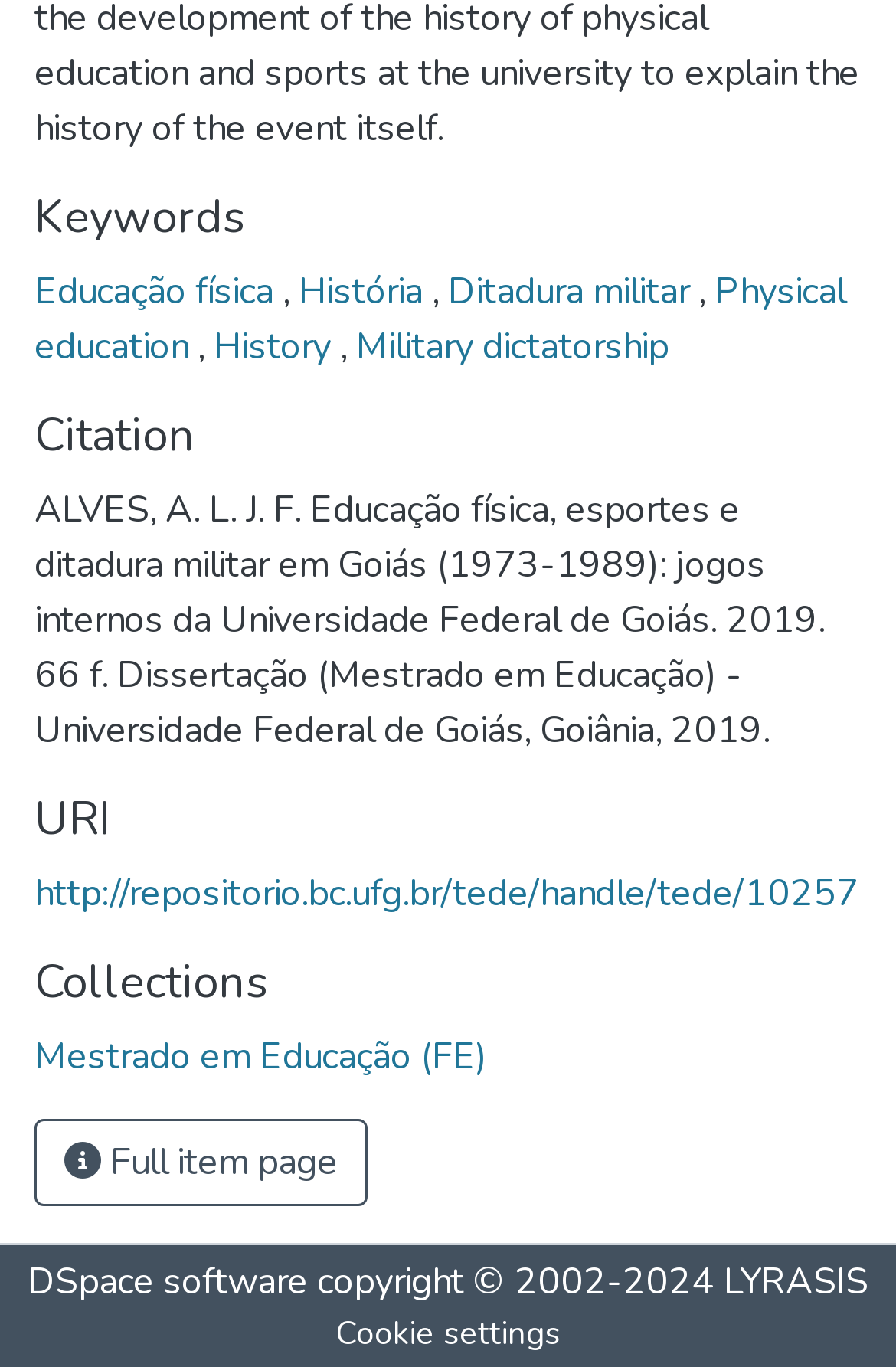Identify the bounding box coordinates necessary to click and complete the given instruction: "View 'Citation'".

[0.038, 0.299, 0.962, 0.339]